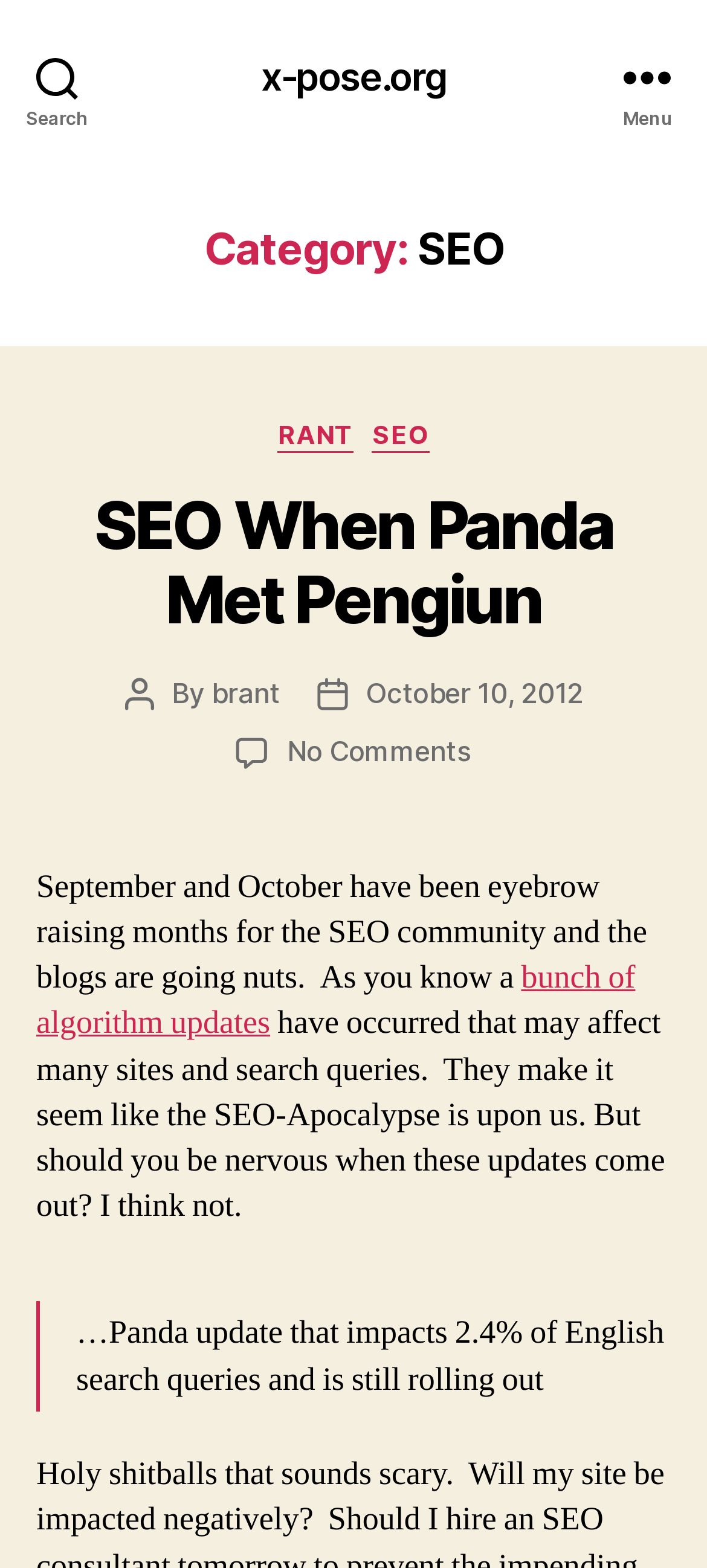Provide a brief response to the question below using a single word or phrase: 
What is the title of the post?

SEO When Panda Met Pengiun